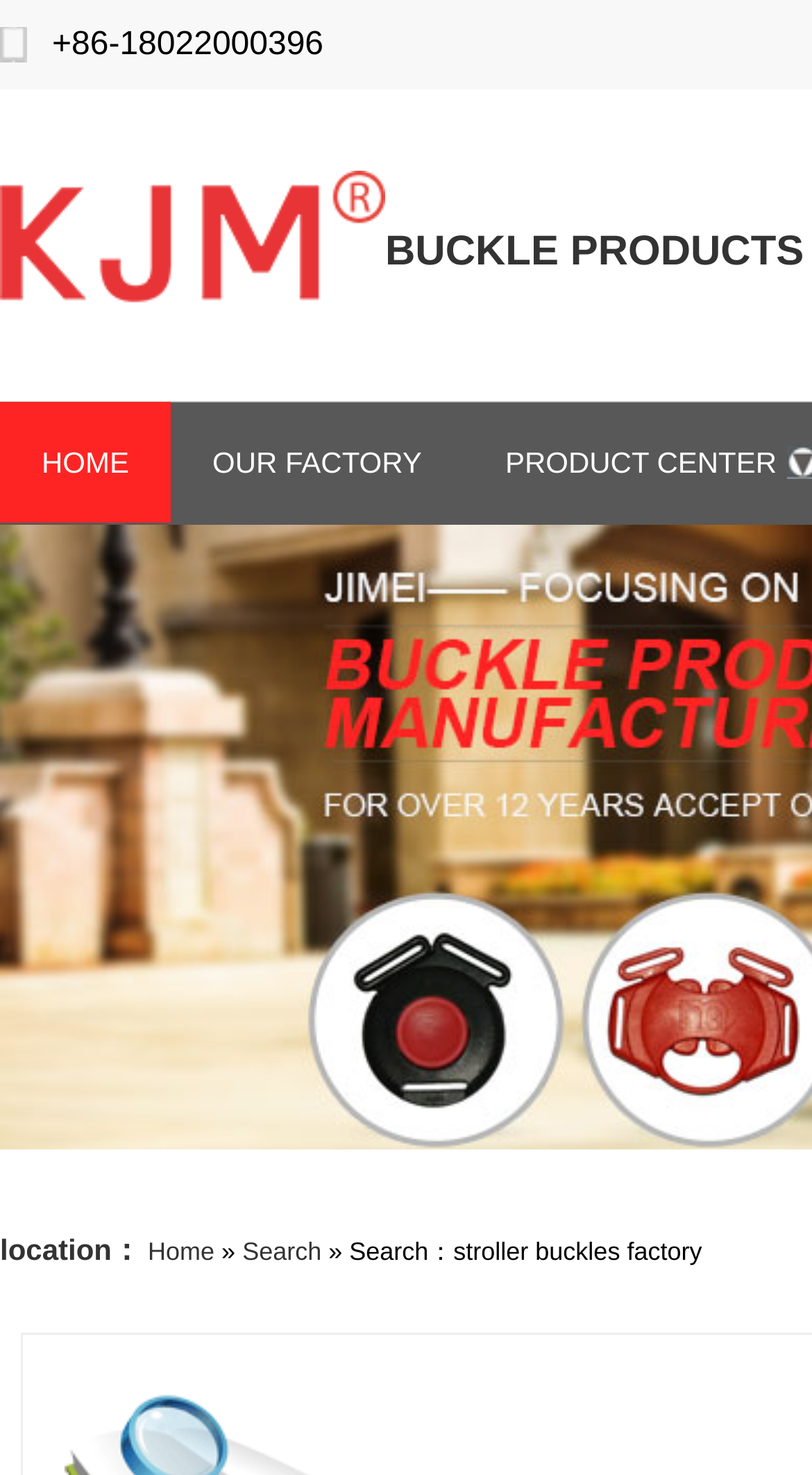What is the phone number on the top of the webpage?
Based on the image, give a concise answer in the form of a single word or short phrase.

+86-18022000396